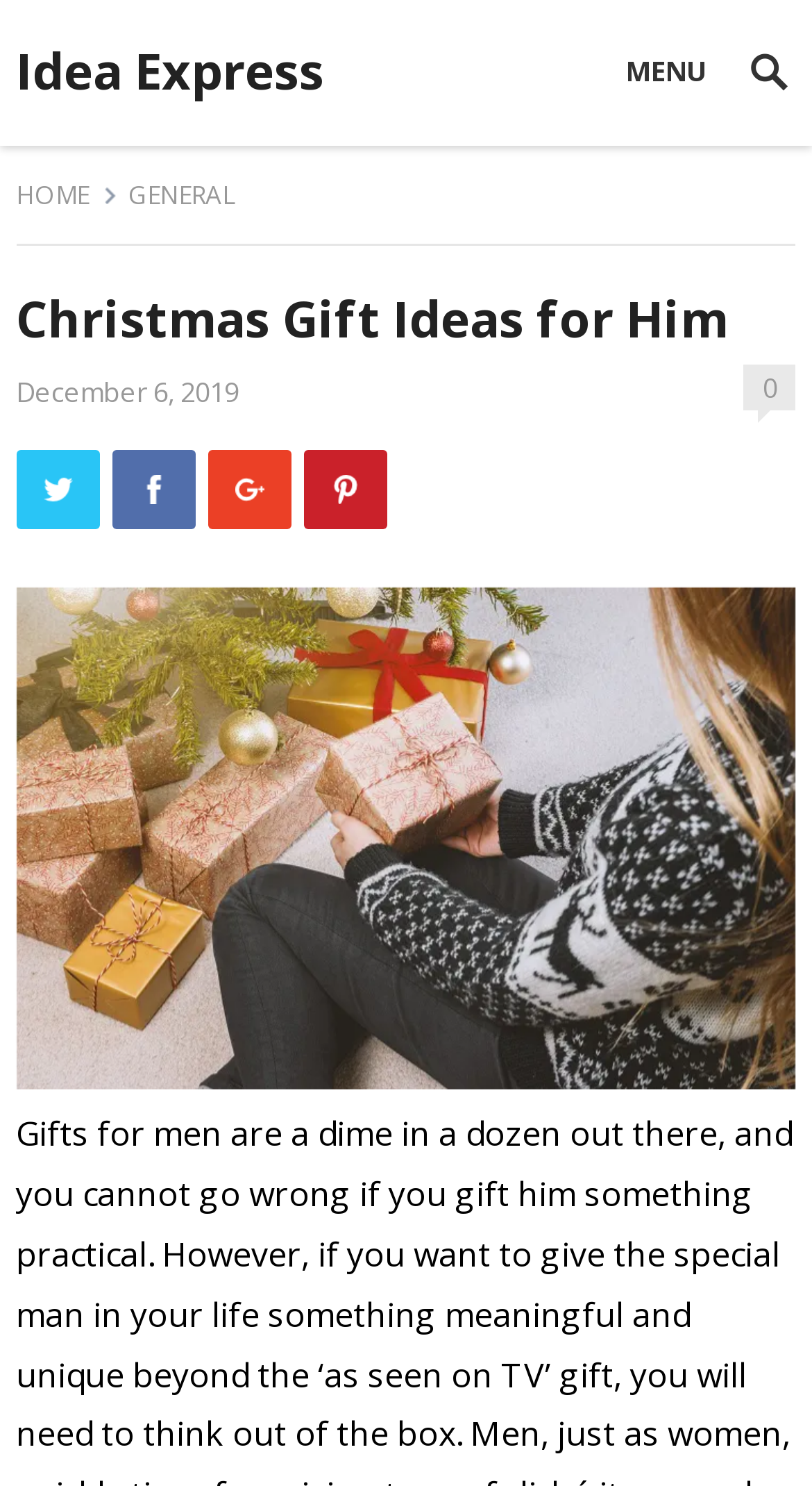Given the description: "Tweet on Twitter", determine the bounding box coordinates of the UI element. The coordinates should be formatted as four float numbers between 0 and 1, [left, top, right, bottom].

[0.02, 0.303, 0.123, 0.356]